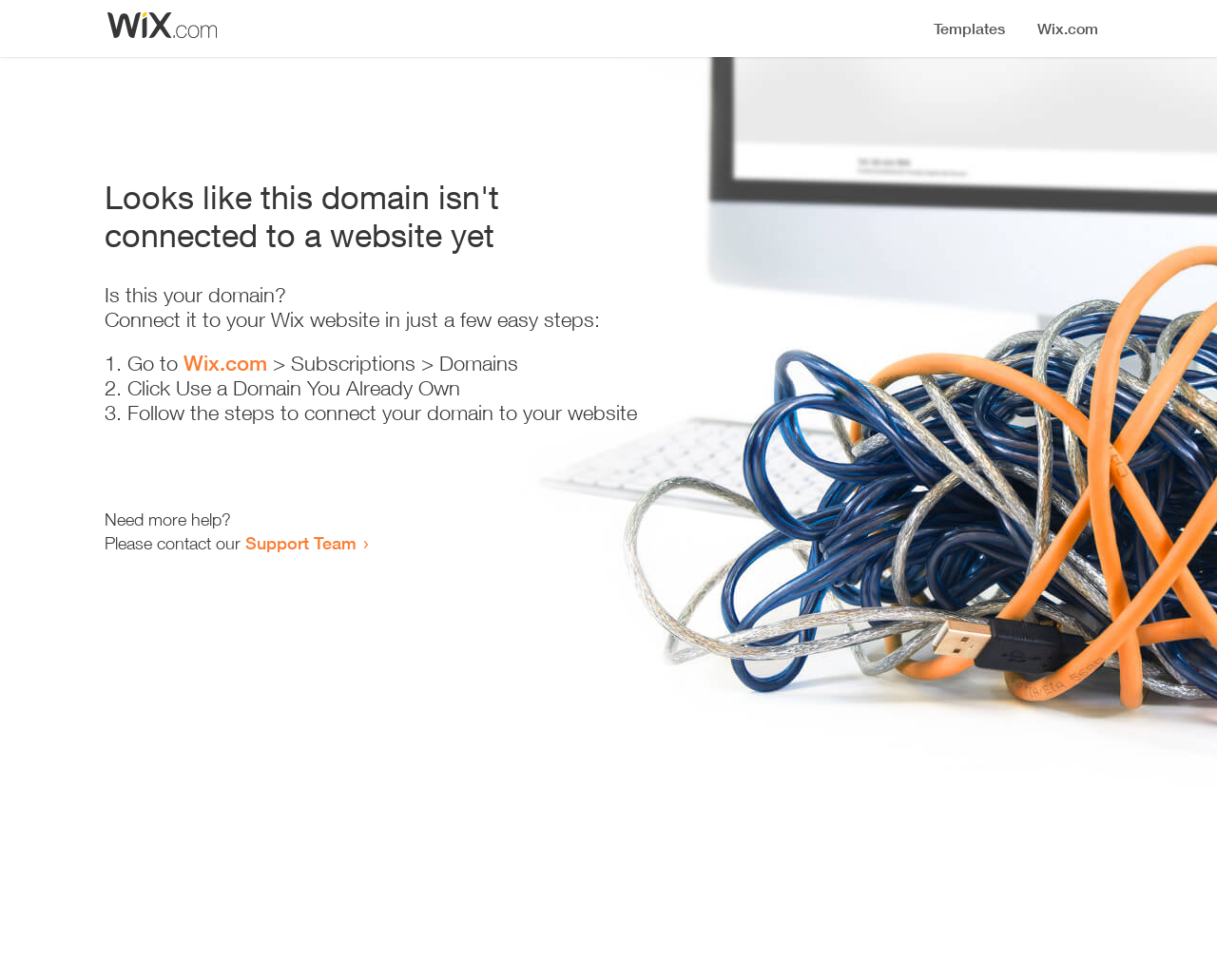From the webpage screenshot, predict the bounding box of the UI element that matches this description: "Support Team".

[0.202, 0.543, 0.293, 0.565]